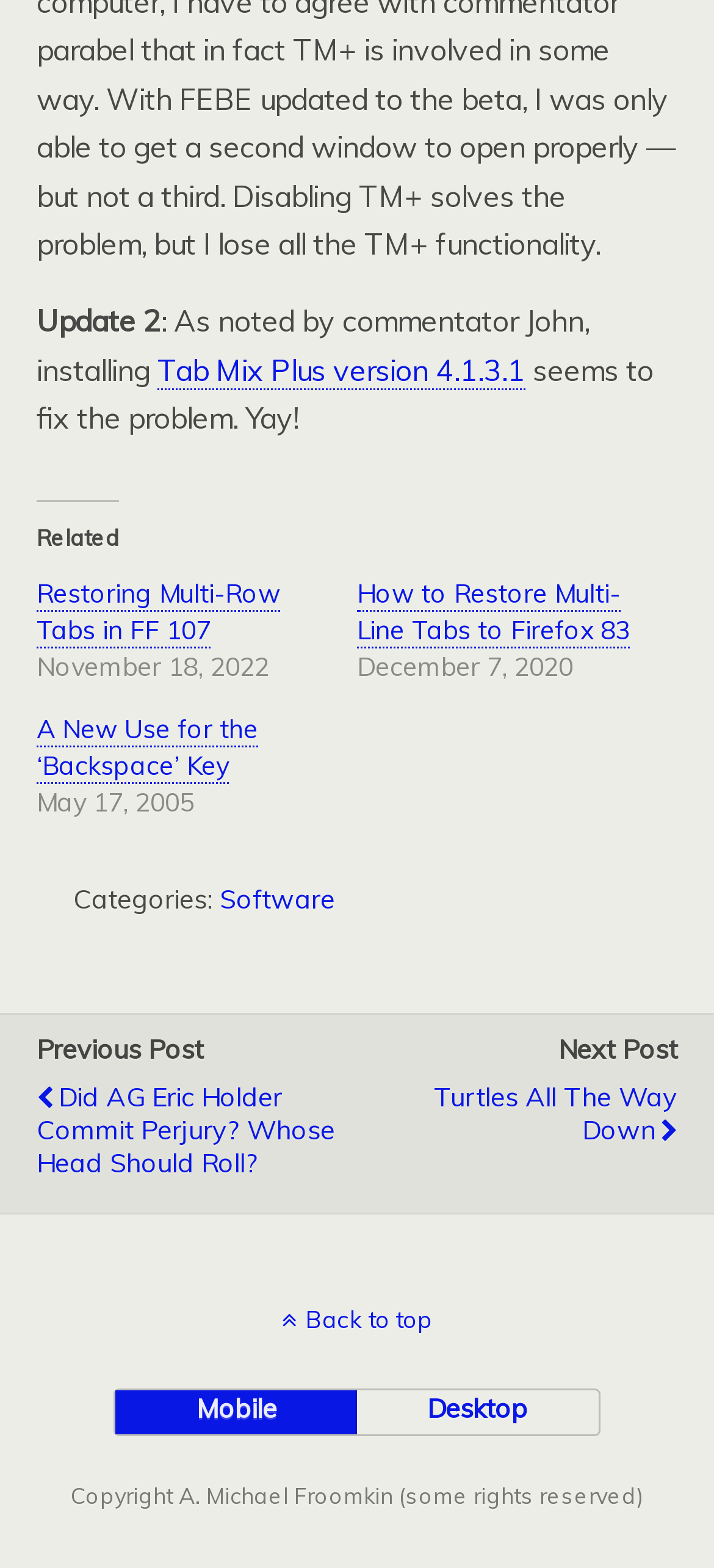Give a concise answer of one word or phrase to the question: 
What is the category of the post?

Software